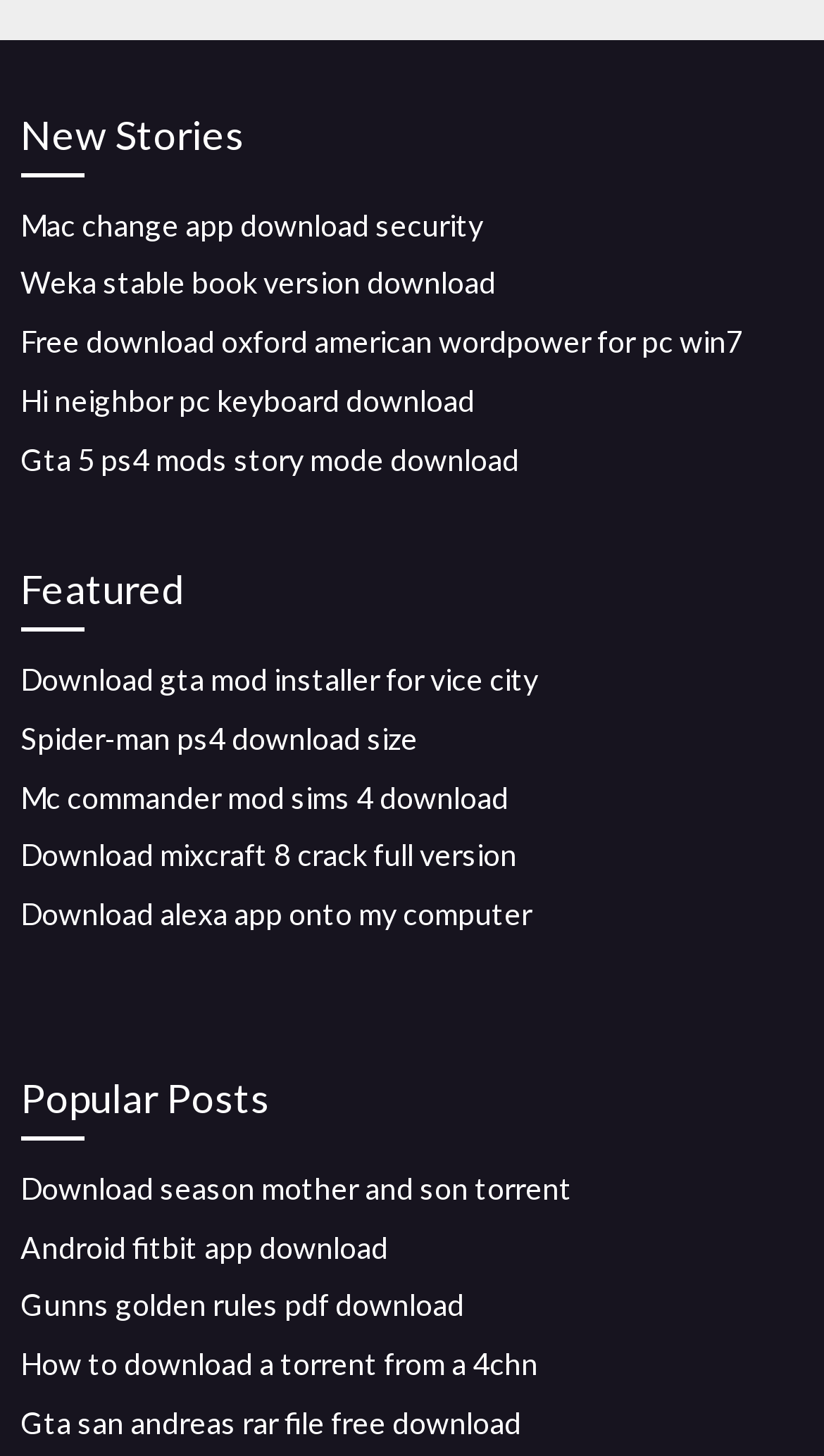Please find and report the bounding box coordinates of the element to click in order to perform the following action: "View 'Featured' section". The coordinates should be expressed as four float numbers between 0 and 1, in the format [left, top, right, bottom].

[0.025, 0.383, 0.975, 0.434]